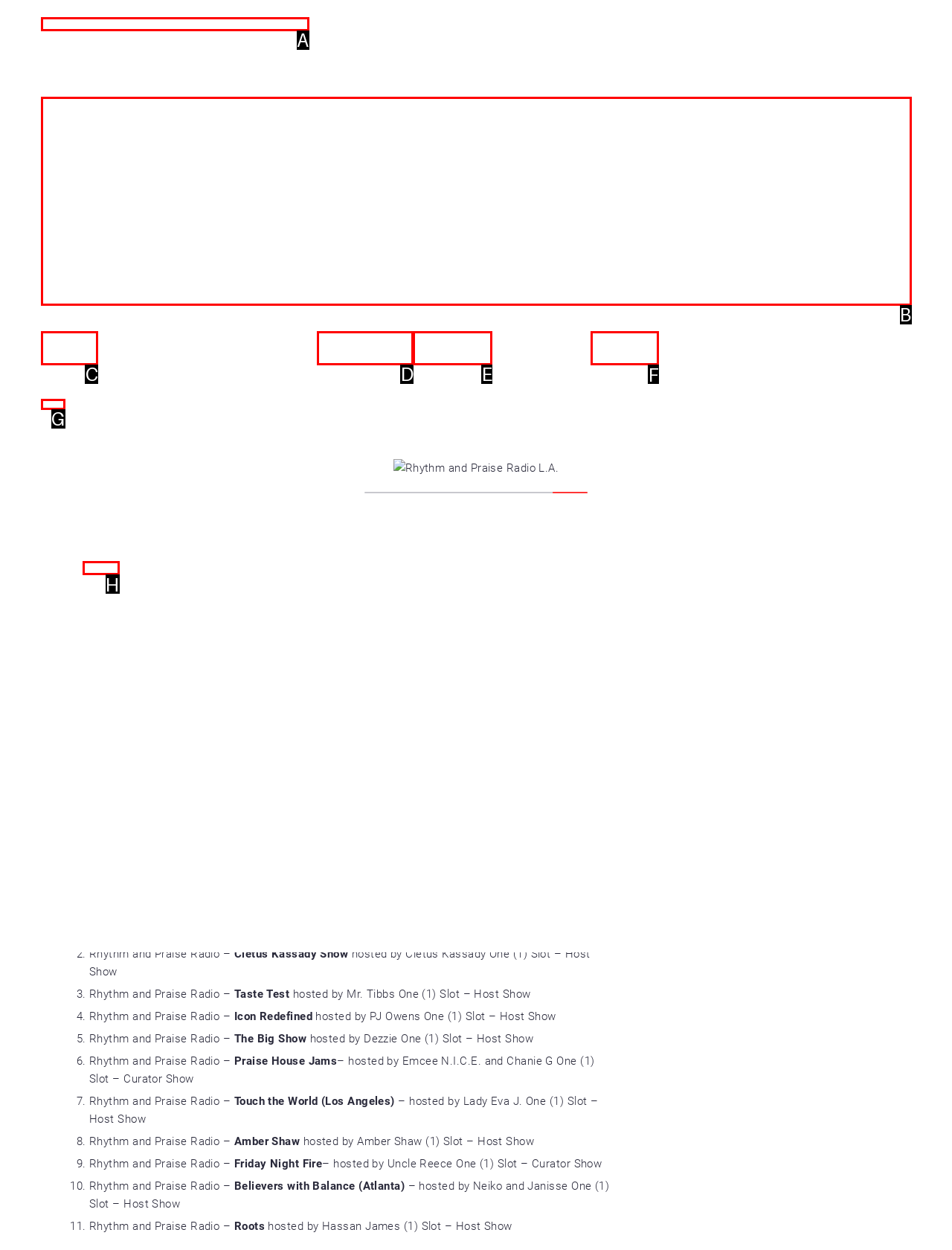Indicate the HTML element that should be clicked to perform the task: Click the 'MORE' link Reply with the letter corresponding to the chosen option.

F